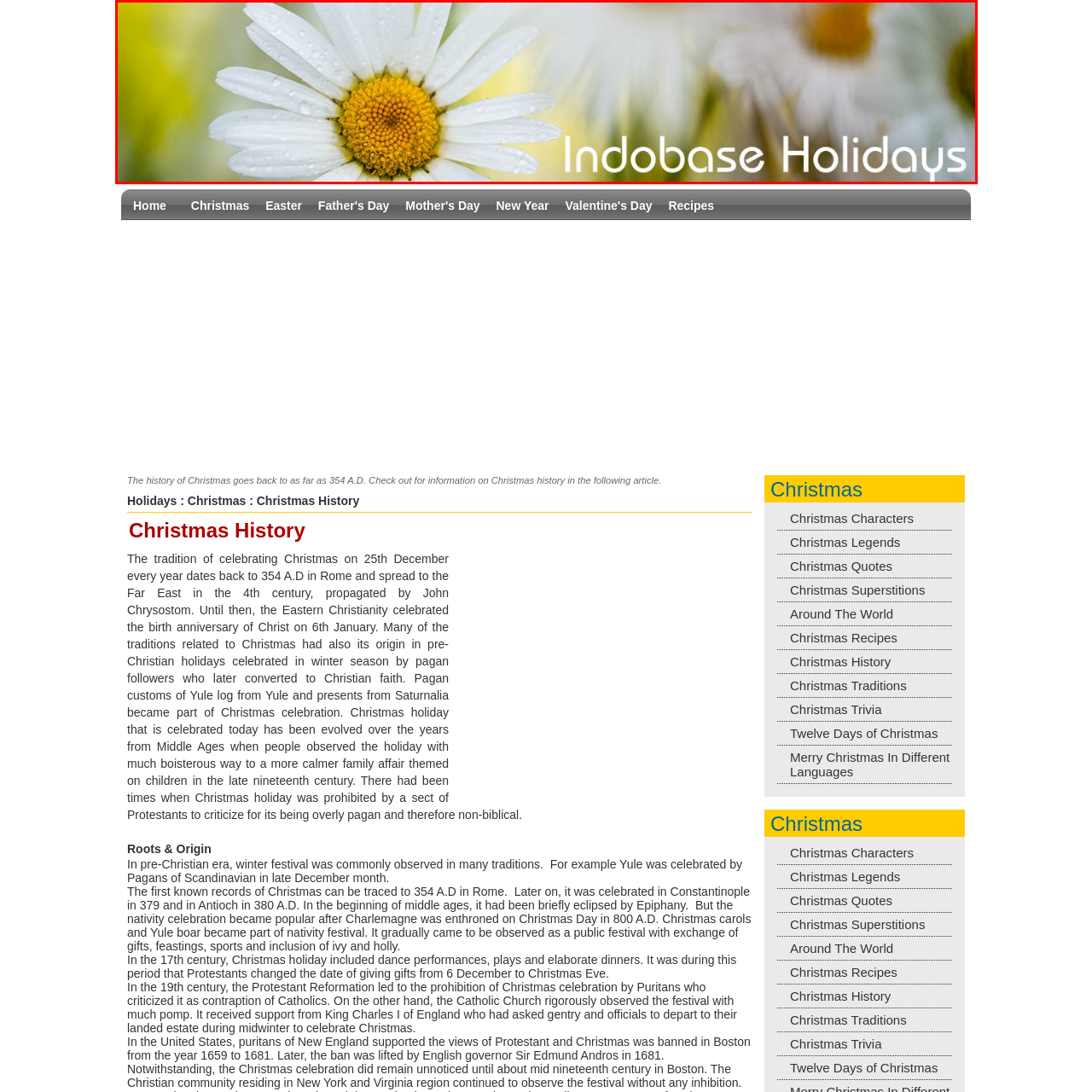Is the font used for the text modern?
Inspect the image inside the red bounding box and answer the question with as much detail as you can.

The caption describes the font used for the text 'Indobase Holidays' as modern and elegant, indicating that it has a contemporary design.